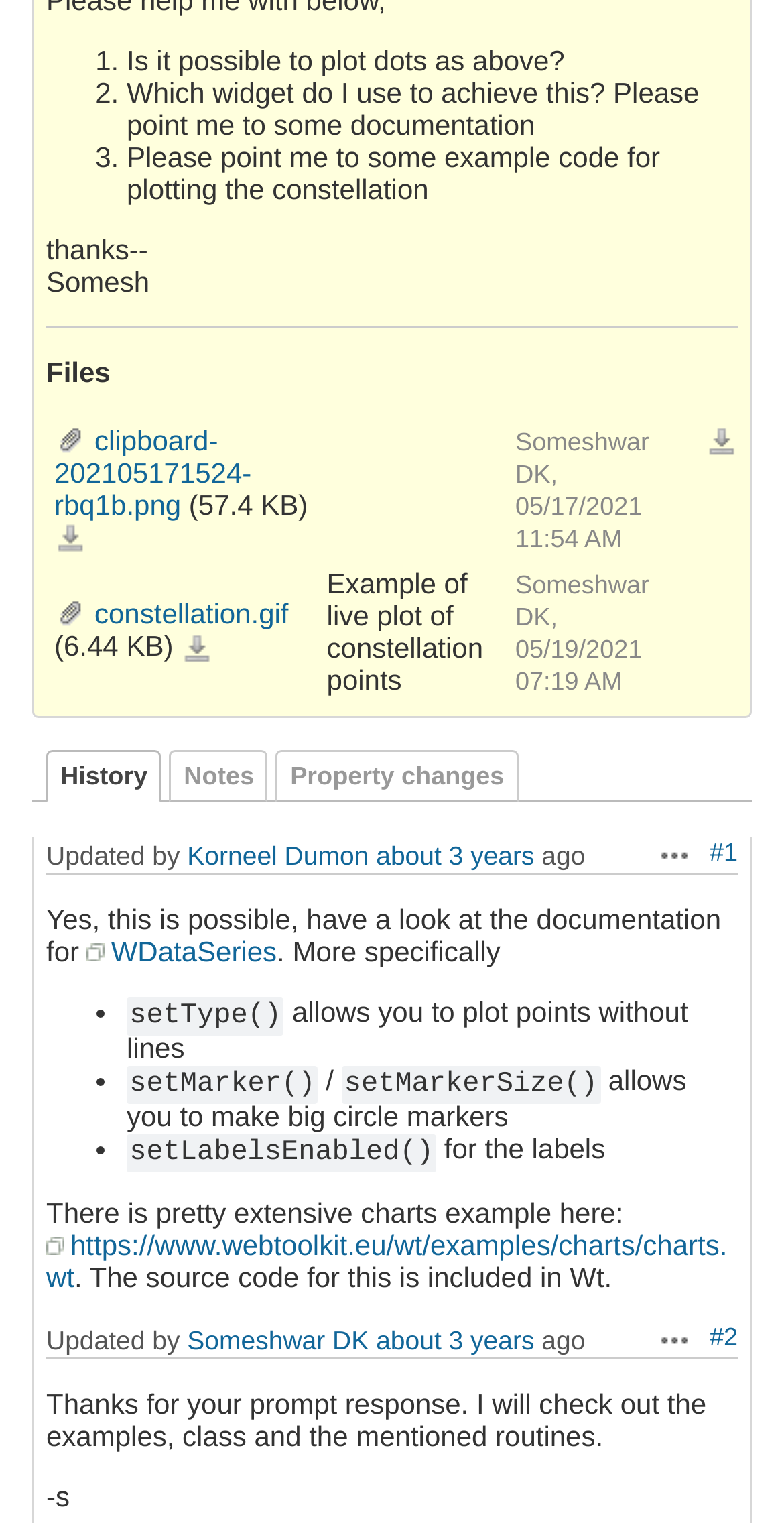Give a concise answer of one word or phrase to the question: 
Who asked about plotting dots?

Somesh